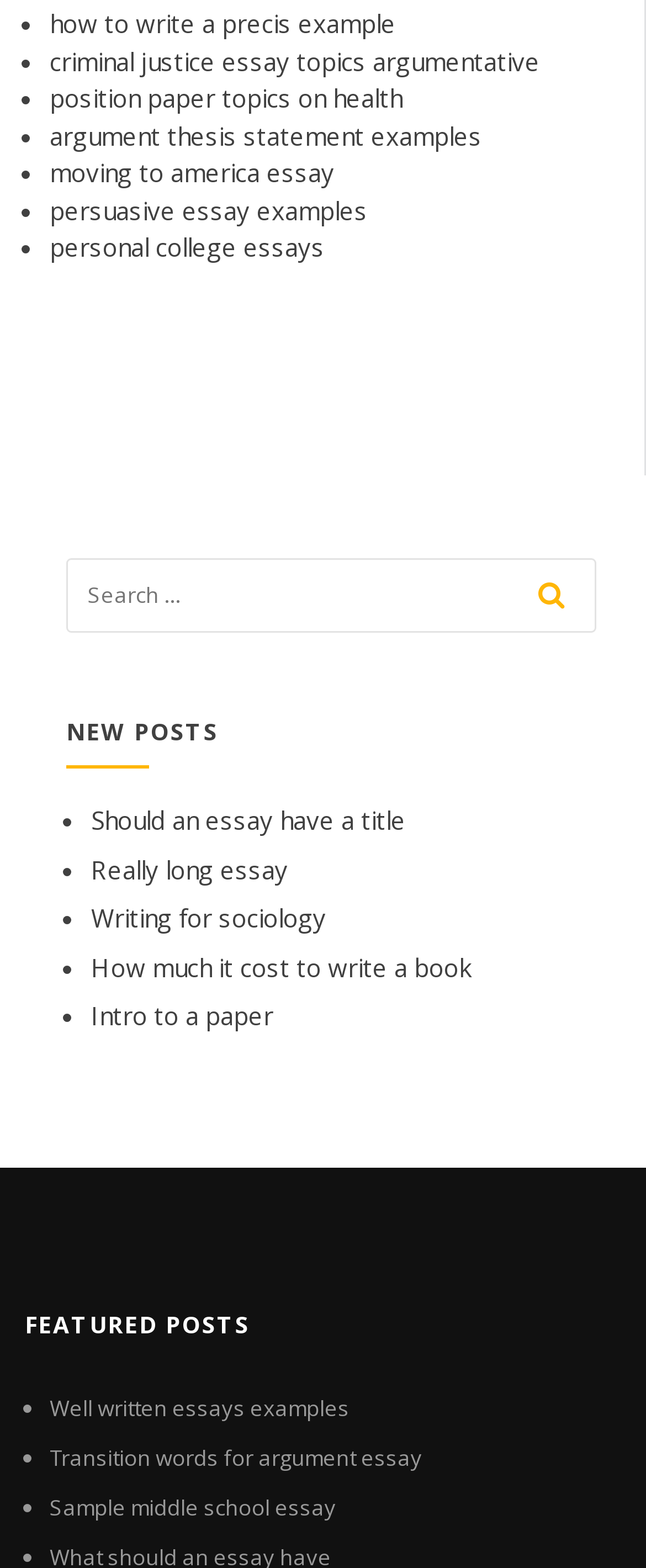What is the topic of the first link?
Please use the image to deliver a detailed and complete answer.

The first link on the webpage is 'how to write a precis example', which suggests that the topic of this link is related to writing a precis, a concise summary of a text.